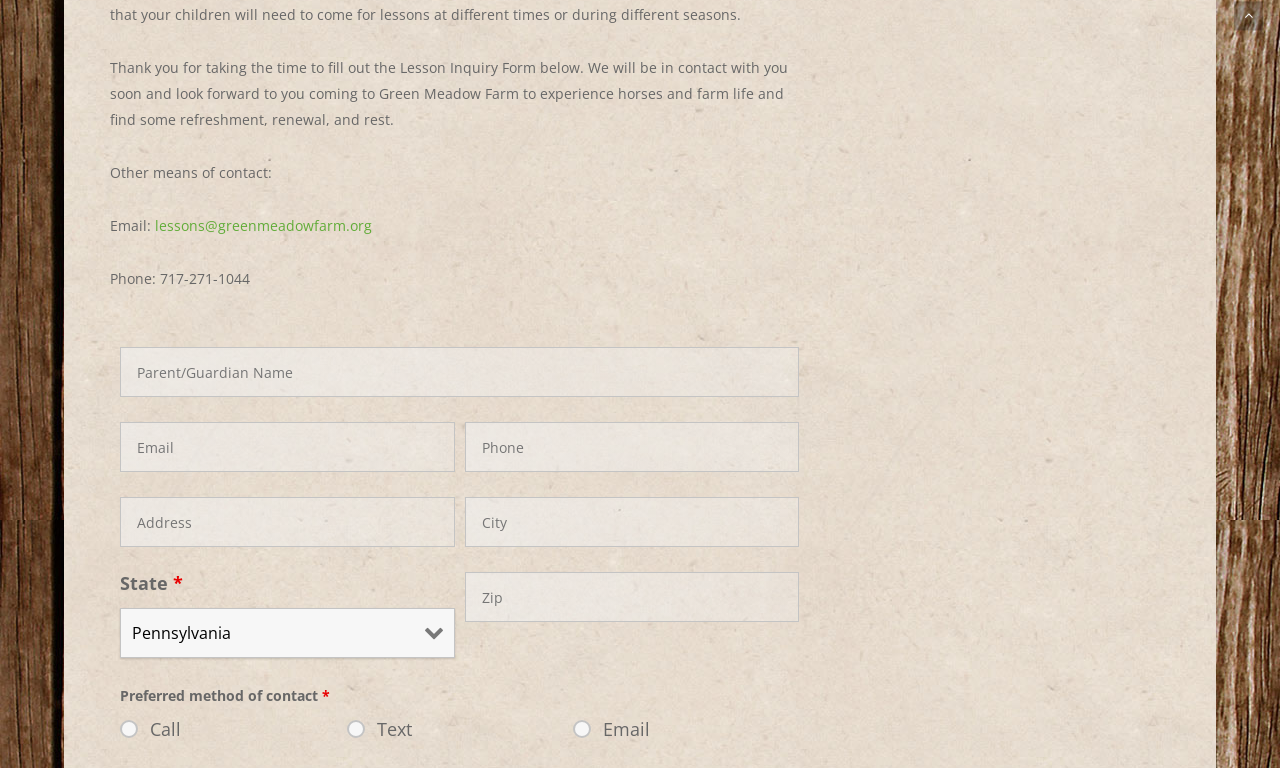Reply to the question with a single word or phrase:
How many textboxes are required in the Lesson Inquiry Form?

5